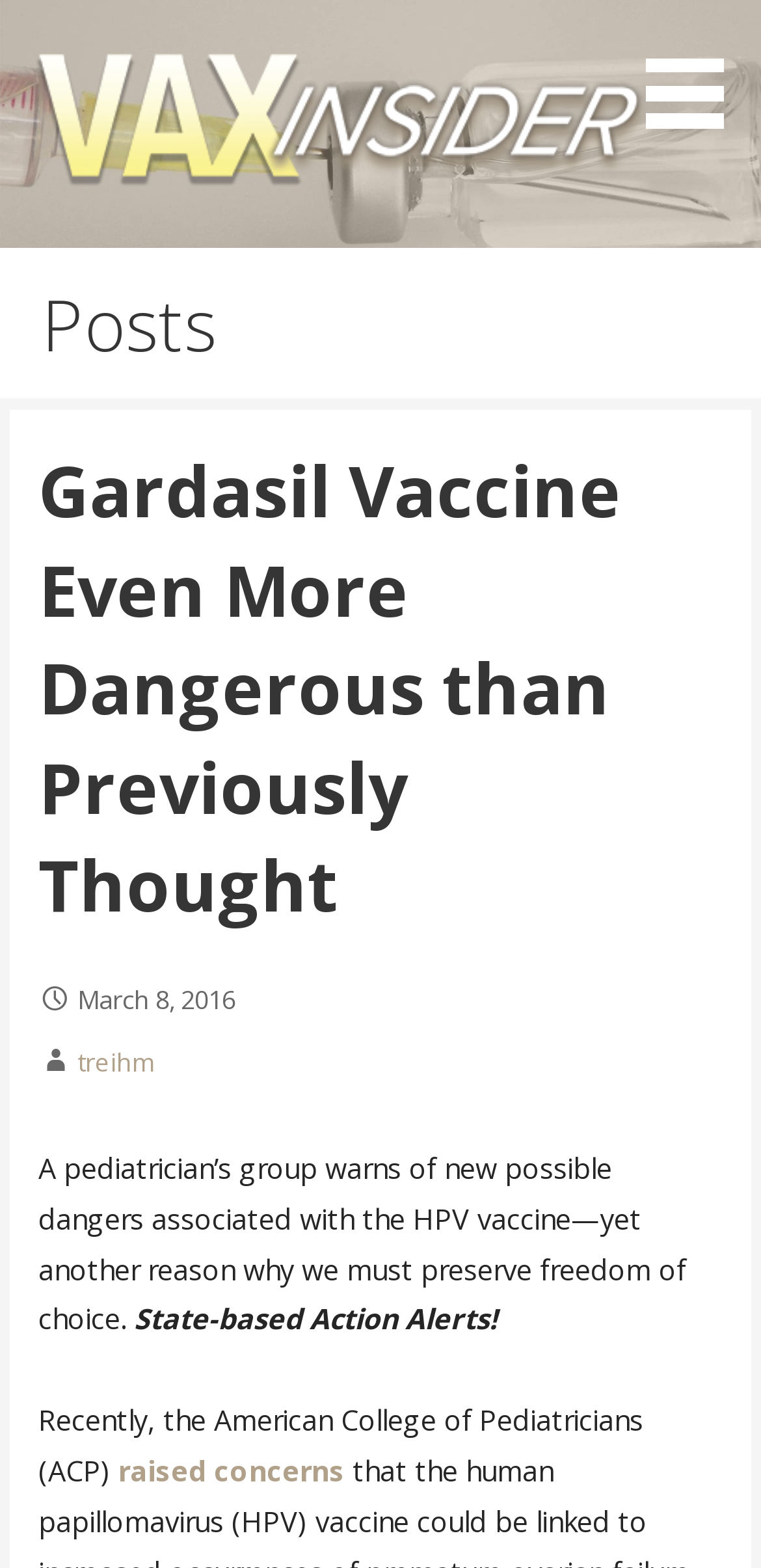Write an exhaustive caption that covers the webpage's main aspects.

The webpage appears to be an article or blog post discussing the HPV vaccine and its potential dangers. At the top of the page, there is a logo or image of "VAX Insider" with a link to the same name, positioned near the top-left corner. Next to the logo, there is a link to "Vax Insider" and a static text "Latest Vaccine News".

Below the top section, there is a heading titled "Posts" that spans almost the entire width of the page. Under this heading, there is a subheading "Gardasil Vaccine Even More Dangerous than Previously Thought" that takes up a significant portion of the page.

On the left side of the page, there is a date "March 8, 2016" and a link to an author or contributor named "treihm". Below this, there is a summary or excerpt of the article, which mentions a pediatrician's group warning about new possible dangers associated with the HPV vaccine and the importance of preserving freedom of choice.

Further down the page, there is a call to action titled "State-based Action Alerts!" and a continuation of the article, which discusses the American College of Pediatricians (ACP) raising concerns about the vaccine. There is also a link to "raised concerns" within this section.

Overall, the webpage appears to be a news article or blog post discussing the HPV vaccine and its potential risks, with a focus on preserving freedom of choice.